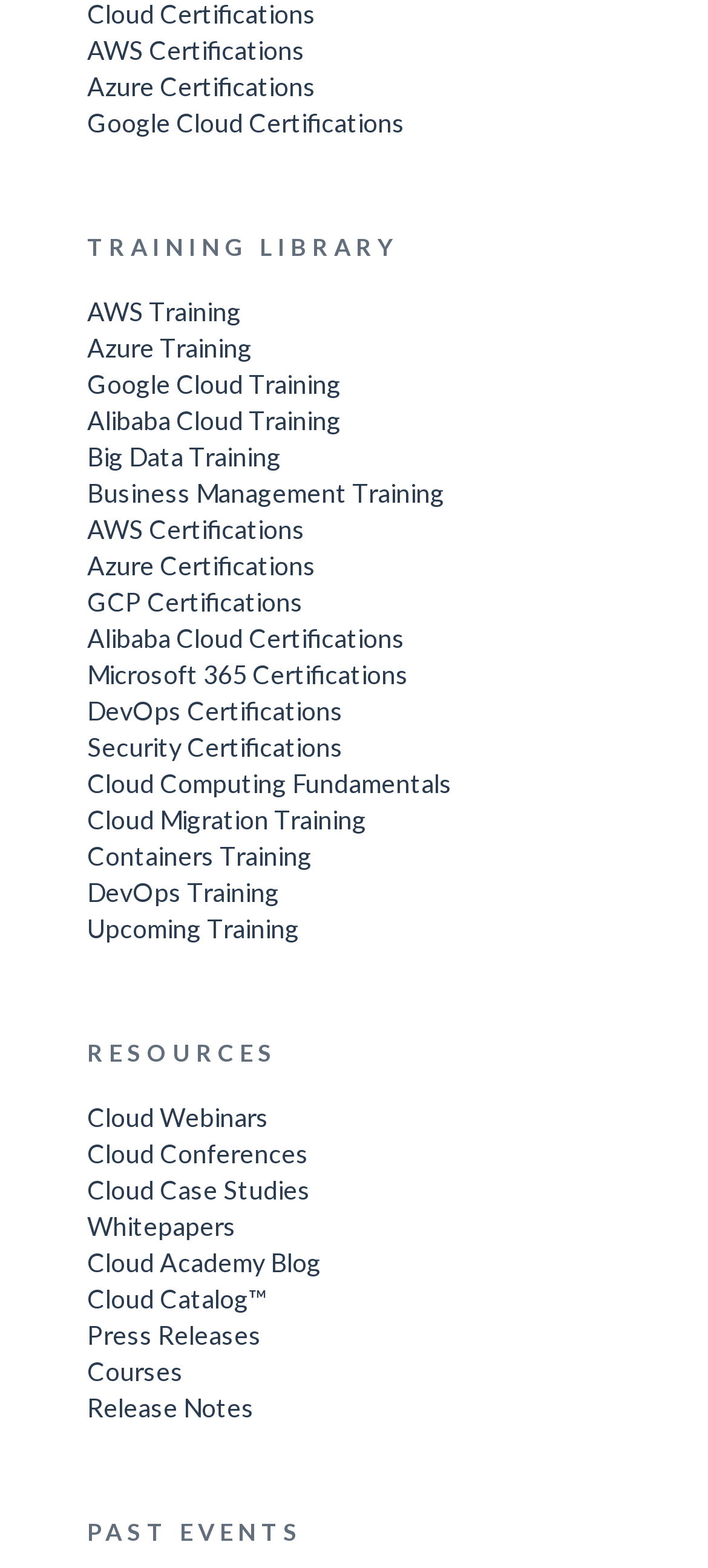What type of certifications are offered?
Using the image as a reference, answer the question with a short word or phrase.

Cloud and IT